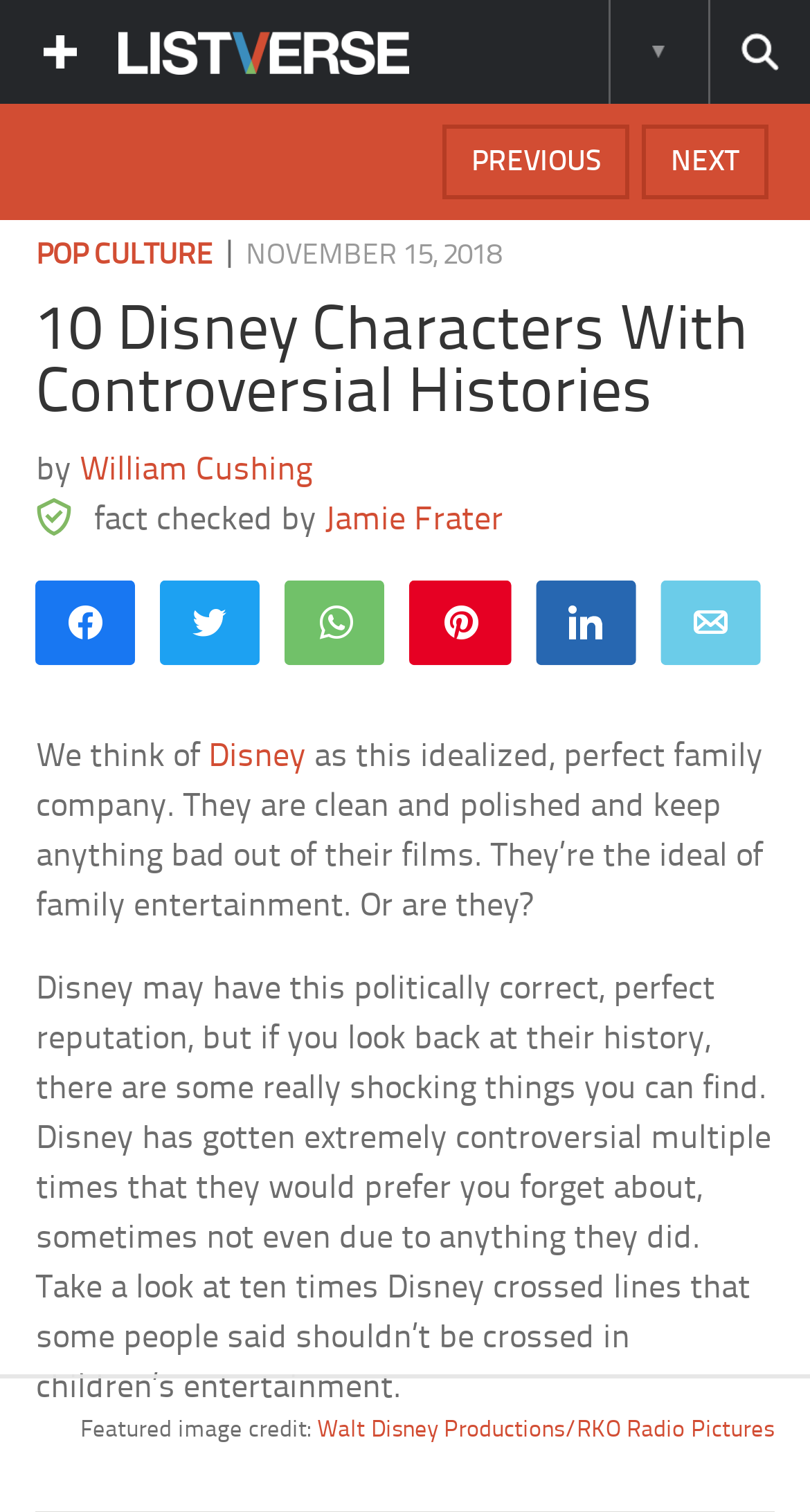What is the topic of the article?
Please use the image to provide a one-word or short phrase answer.

Disney Characters